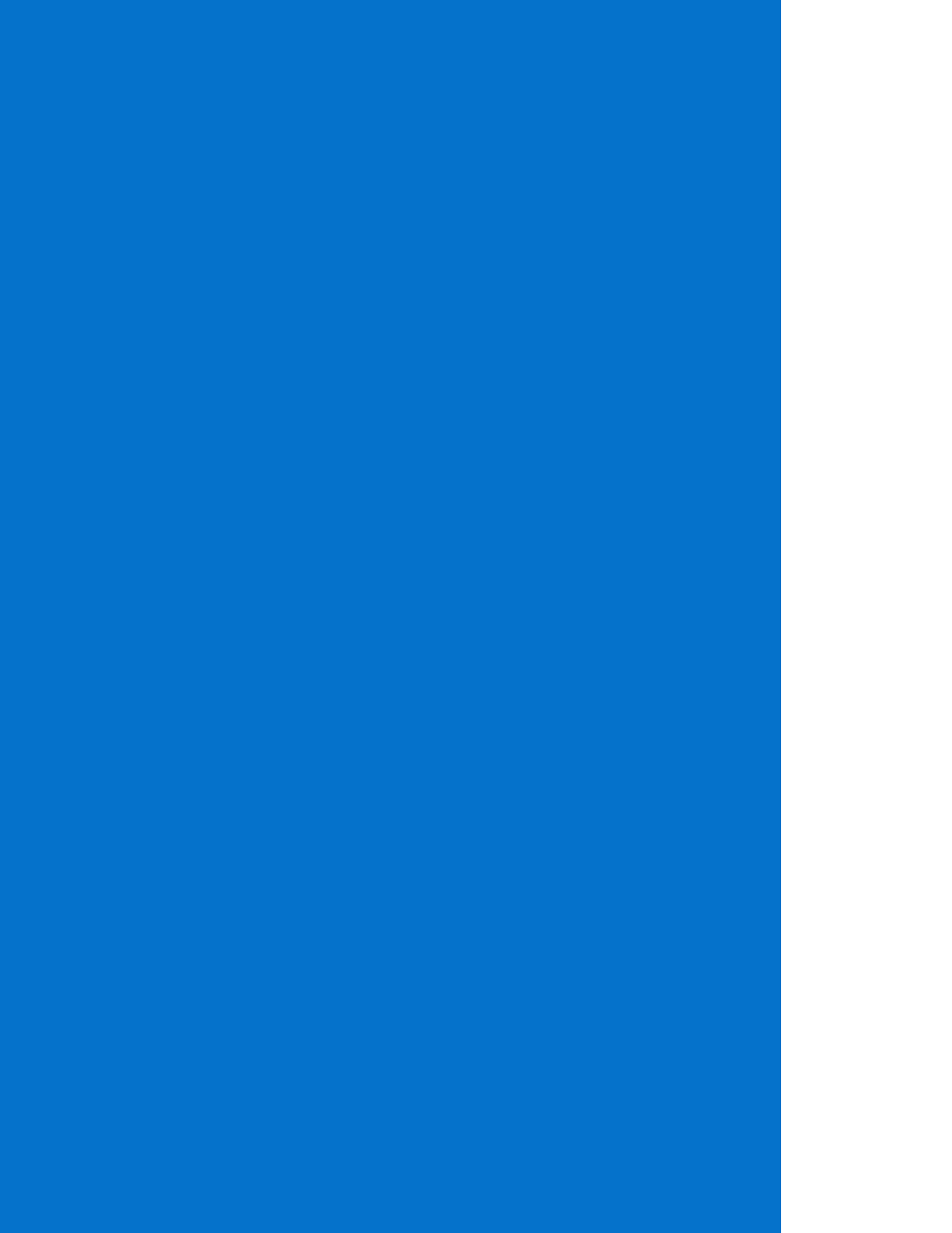Identify the bounding box coordinates of the clickable section necessary to follow the following instruction: "Contact Carmen Juncal via email". The coordinates should be presented as four float numbers from 0 to 1, i.e., [left, top, right, bottom].

[0.026, 0.44, 0.556, 0.483]